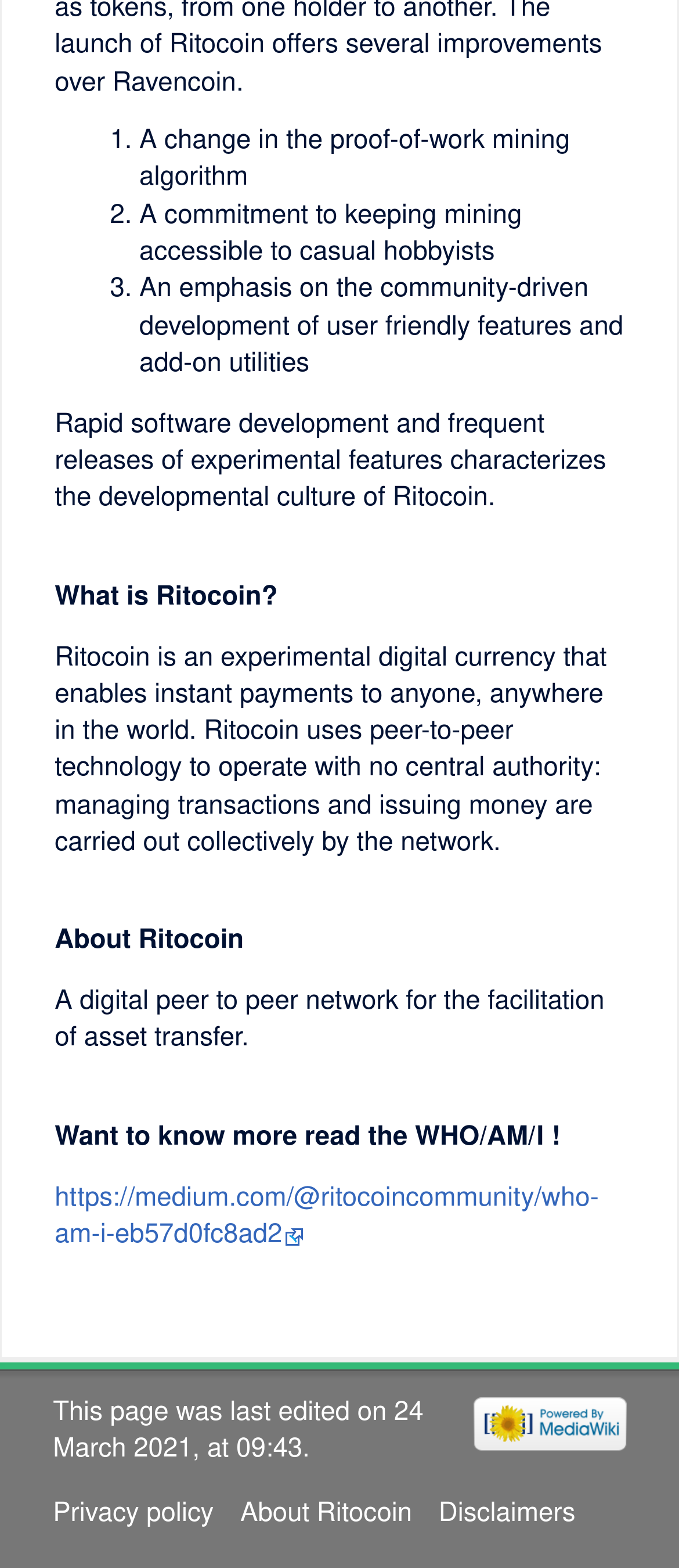What is Ritocoin?
Please provide a comprehensive answer based on the visual information in the image.

I found the answer by reading the text 'Ritocoin is an experimental digital currency that enables instant payments to anyone, anywhere in the world.' which is located at the top of the webpage, indicating that it is a brief introduction to Ritocoin.